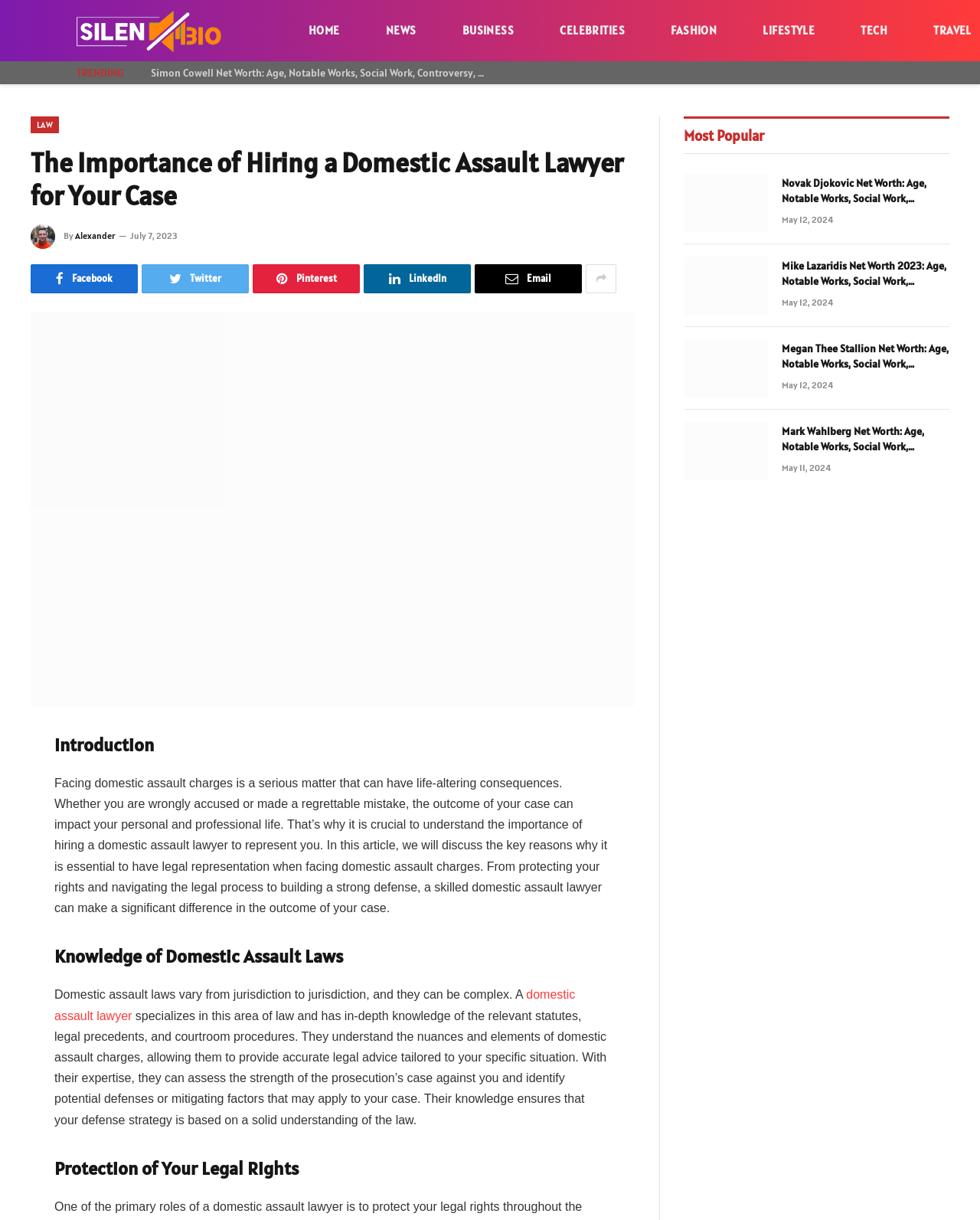For the element described, predict the bounding box coordinates as (top-left x, top-left y, bottom-right x, bottom-right y). All values should be between 0 and 1. Element description: Fashion

[0.661, 0.0, 0.755, 0.05]